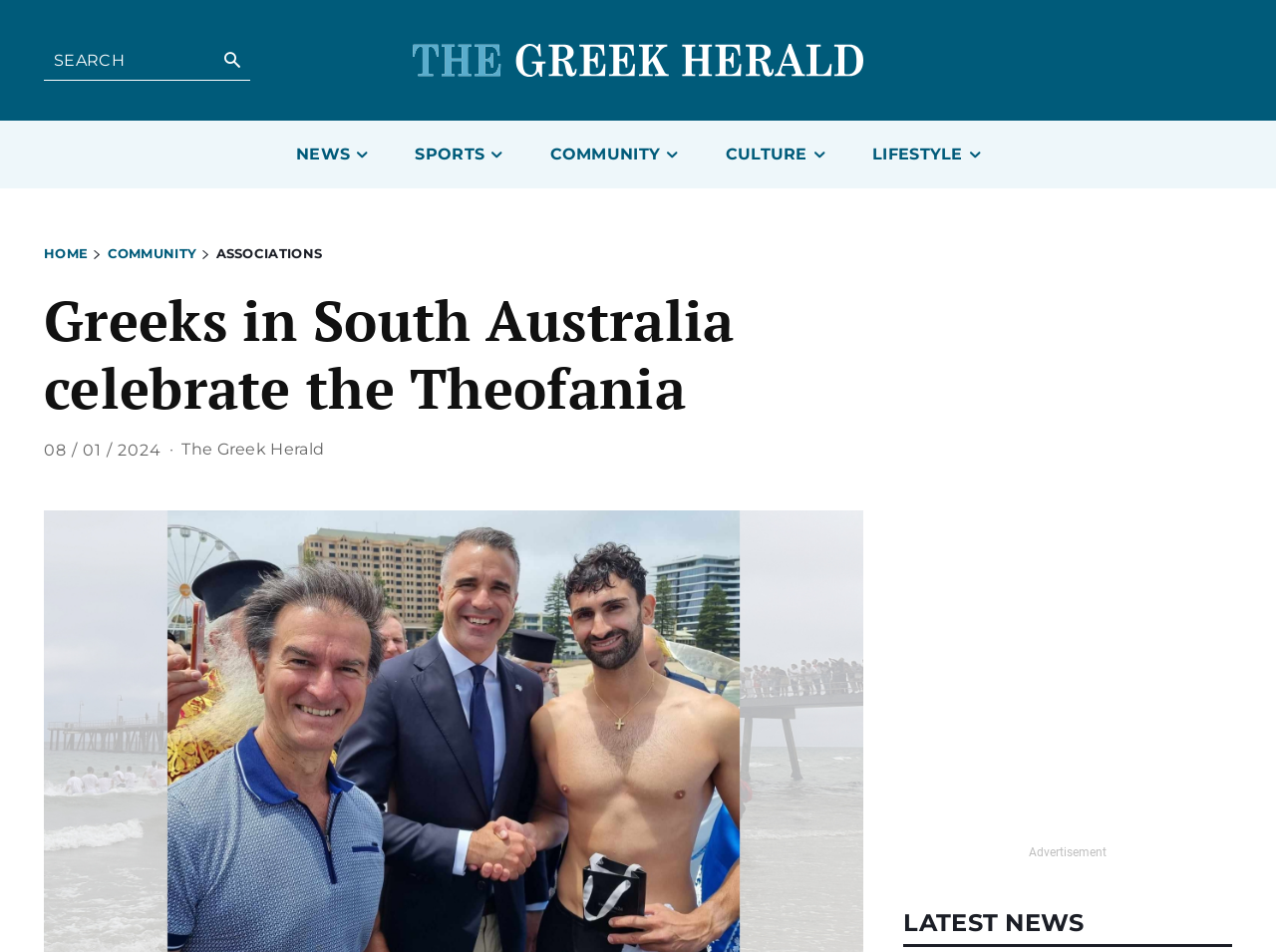Can you show the bounding box coordinates of the region to click on to complete the task described in the instruction: "Search for something"?

[0.067, 0.136, 0.129, 0.158]